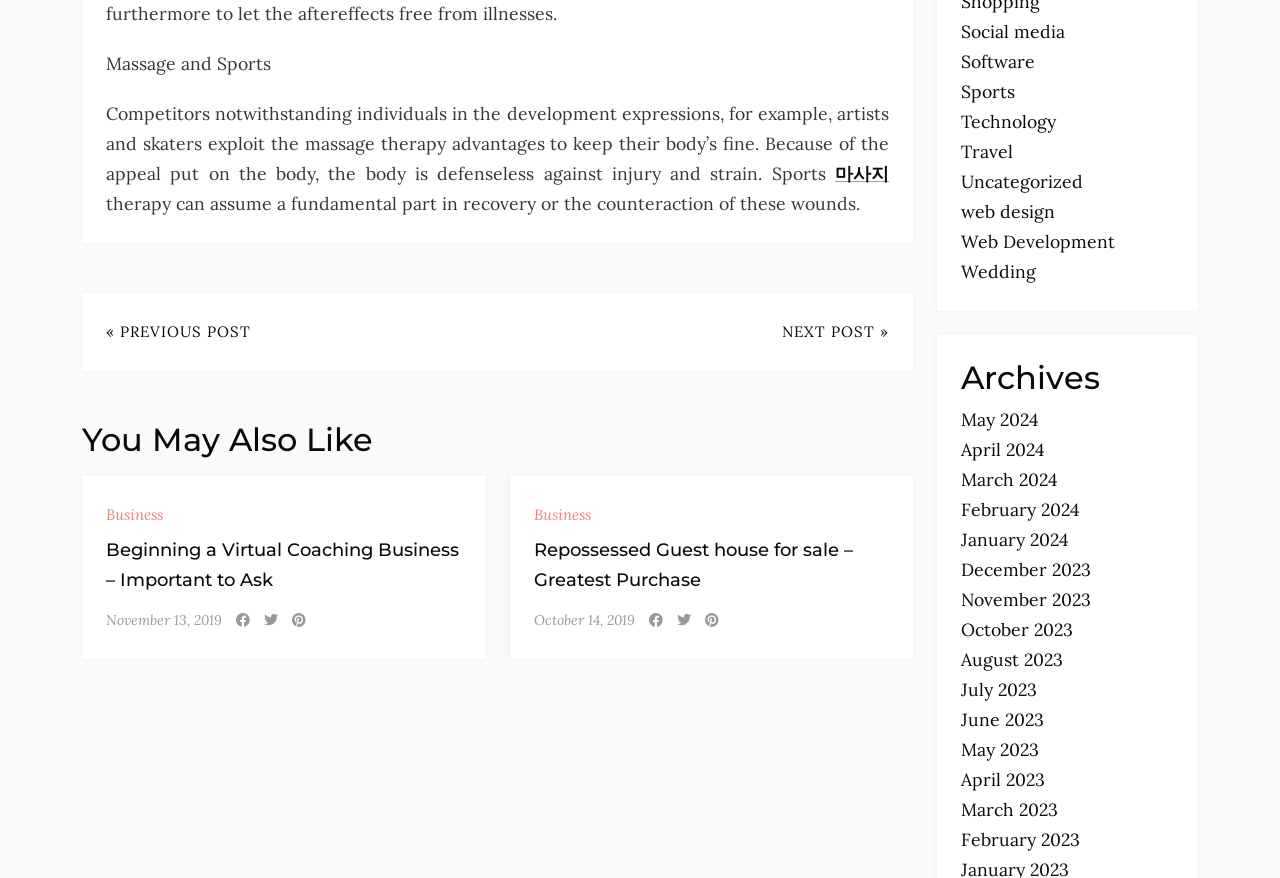Locate the bounding box coordinates of the area to click to fulfill this instruction: "Click on 'Massage and Sports'". The bounding box should be presented as four float numbers between 0 and 1, in the order [left, top, right, bottom].

[0.083, 0.059, 0.212, 0.086]